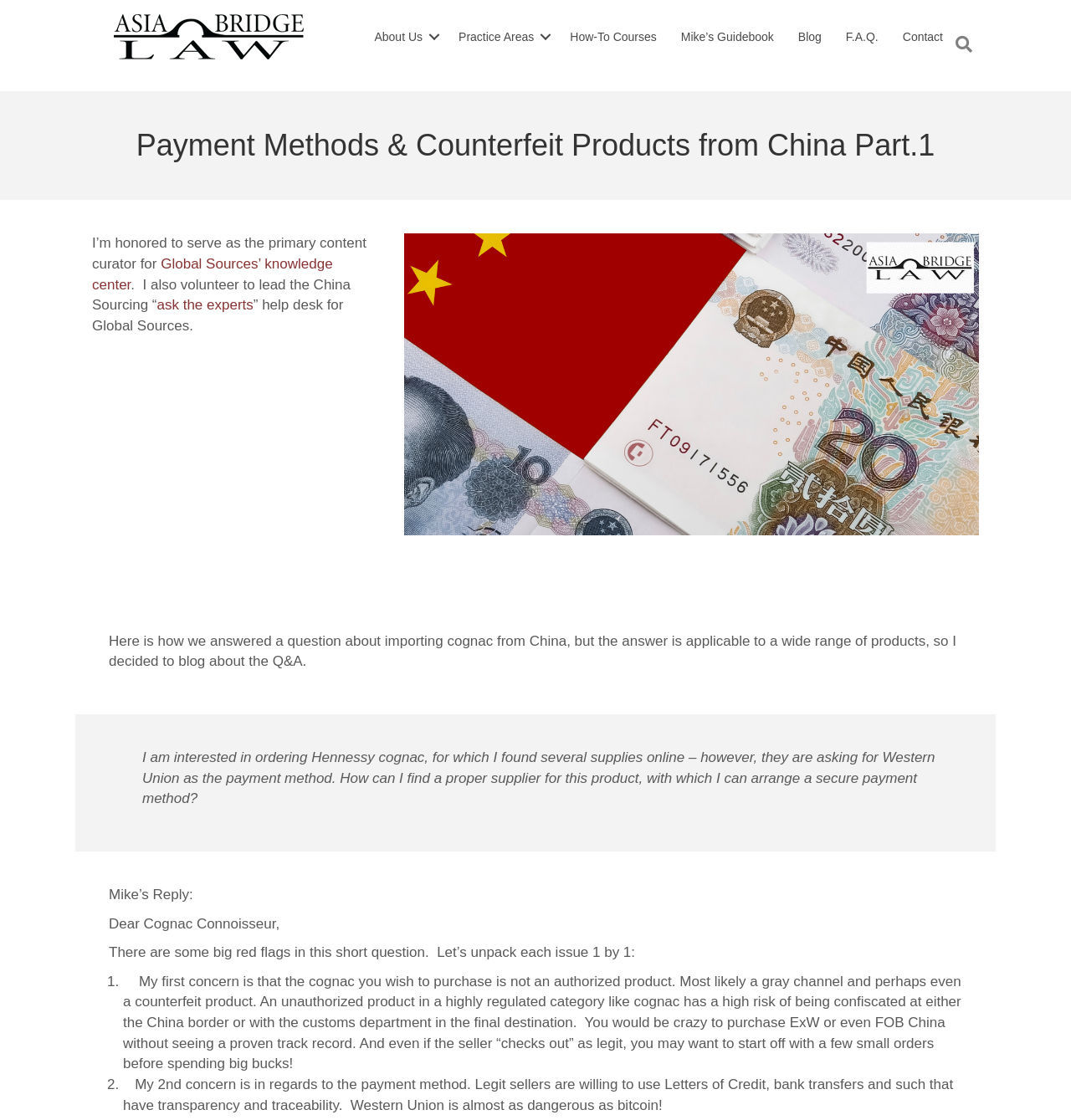Identify and provide the main heading of the webpage.

Payment Methods & Counterfeit Products from China Part.1